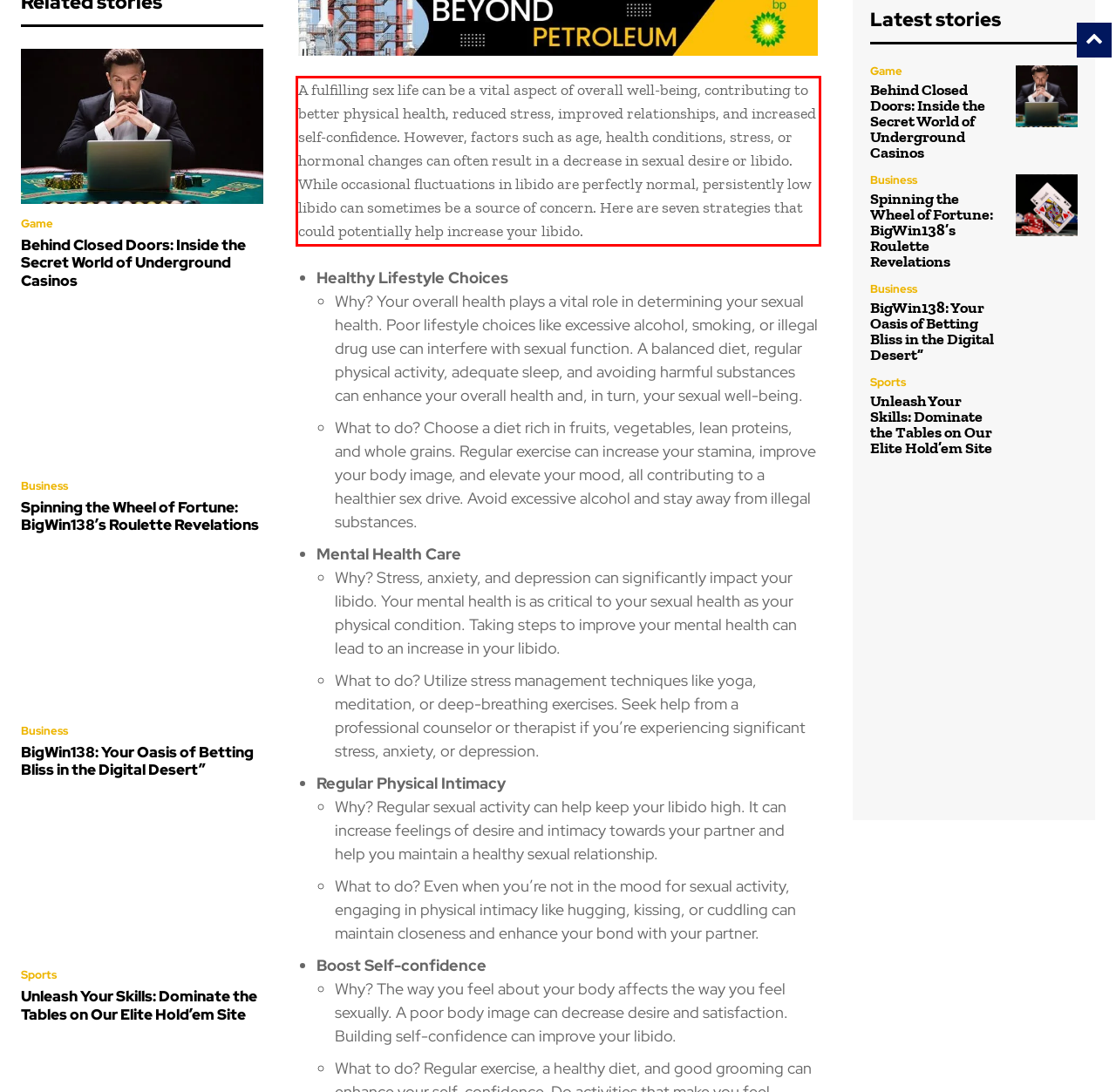You are provided with a screenshot of a webpage featuring a red rectangle bounding box. Extract the text content within this red bounding box using OCR.

A fulfilling sex life can be a vital aspect of overall well-being, contributing to better physical health, reduced stress, improved relationships, and increased self-confidence. However, factors such as age, health conditions, stress, or hormonal changes can often result in a decrease in sexual desire or libido. While occasional fluctuations in libido are perfectly normal, persistently low libido can sometimes be a source of concern. Here are seven strategies that could potentially help increase your libido.